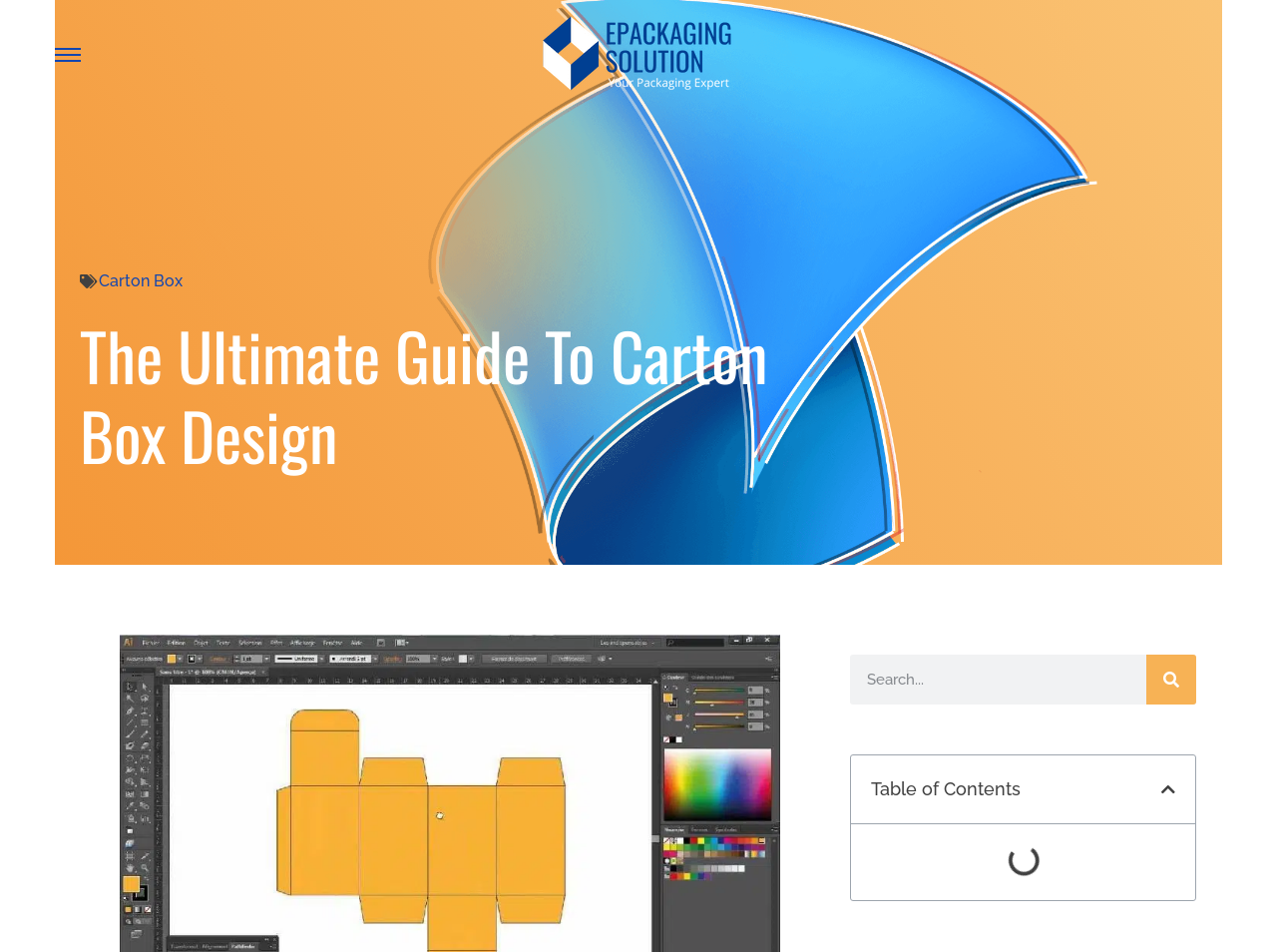Please respond to the question using a single word or phrase:
How many search boxes are on the page?

2